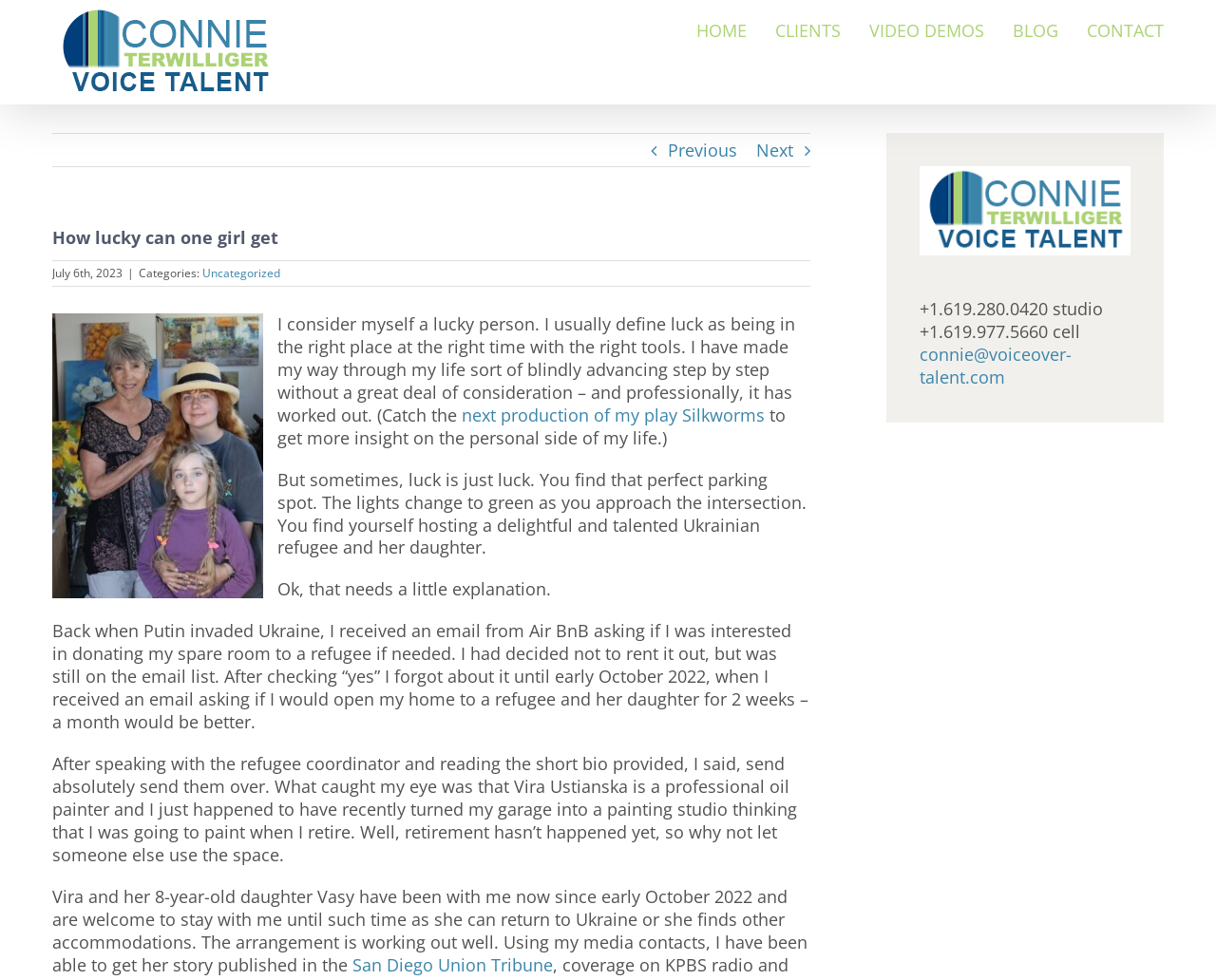What is the profession of Vira Ustianska?
Please use the image to deliver a detailed and complete answer.

I found this information in the blog post text, where it is mentioned that Vira Ustianska is a professional oil painter.